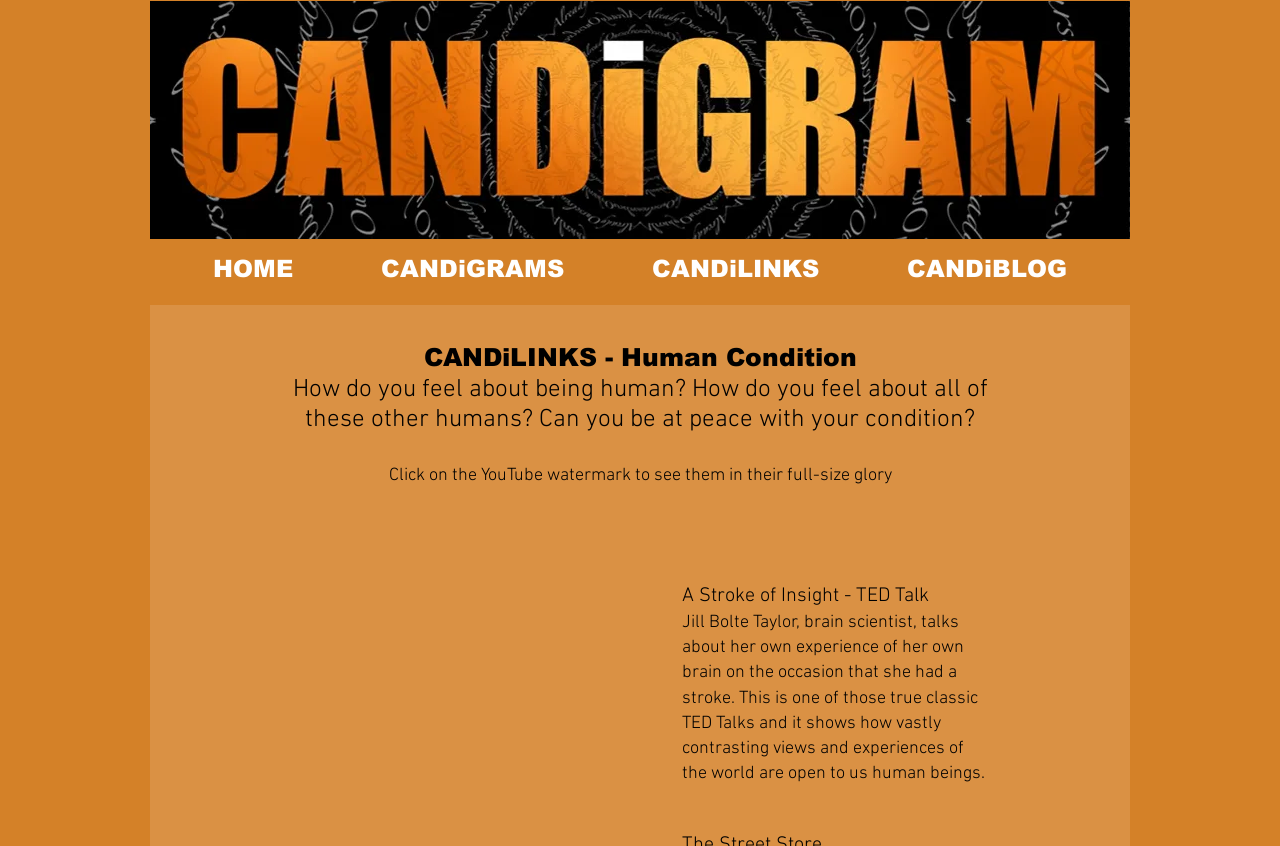Describe all the key features of the webpage in detail.

The webpage is about the Human Condition, specifically exploring the concept of being human and how individuals feel about it. At the top of the page, there is a prominent image with the text "Best blog" written on it. Below the image, a navigation menu is located, containing four links: "HOME", "CANDiGRAMS", "CANDiLINKS", and "CANDiBLOG". 

The main content of the page is divided into sections, each with a heading. The first heading reads "CANDiLINKS - Human Condition", followed by a question about how one feels about being human and the presence of other humans. The next heading is an empty line, followed by a heading that invites users to click on a YouTube watermark to view content in full size. 

On the right side of the page, there are two blocks of text. The first one is a title, "A Stroke of Insight - TED Talk", and the second one is a descriptive paragraph about a TED Talk by Jill Bolte Taylor, a brain scientist who shares her experience of having a stroke.